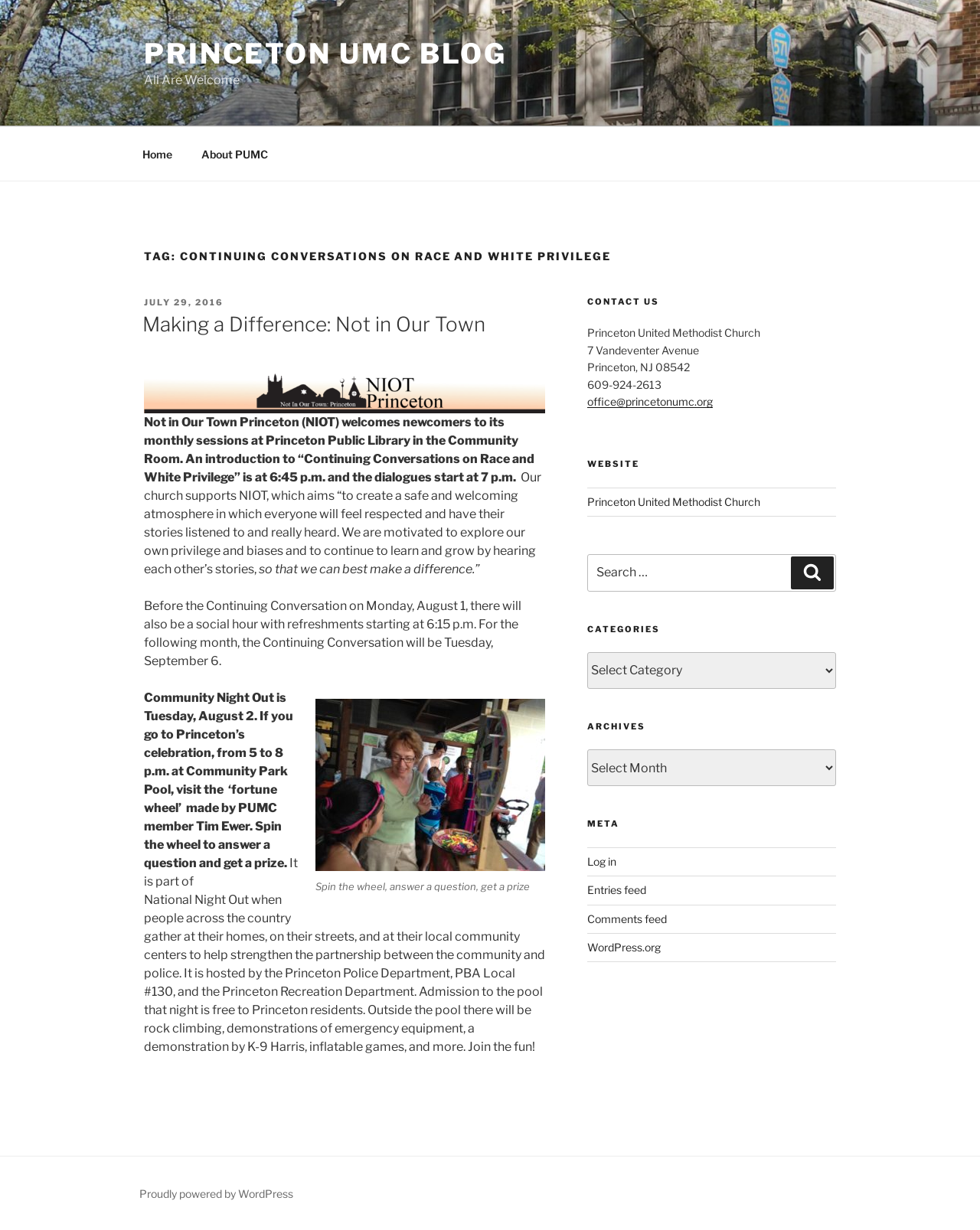Specify the bounding box coordinates of the area to click in order to execute this command: 'Visit the 'About PUMC' page'. The coordinates should consist of four float numbers ranging from 0 to 1, and should be formatted as [left, top, right, bottom].

[0.191, 0.11, 0.287, 0.14]